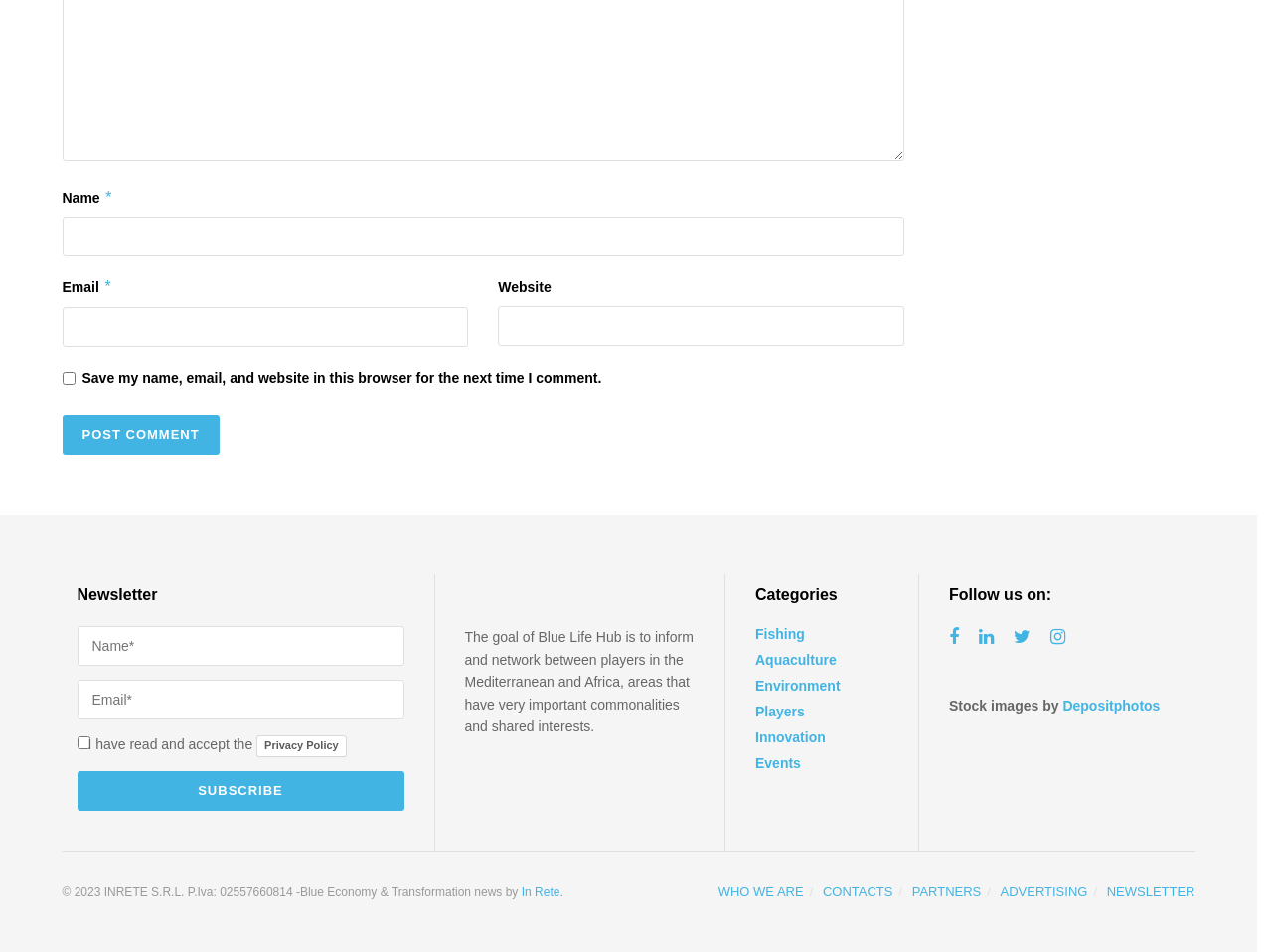Specify the bounding box coordinates of the element's area that should be clicked to execute the given instruction: "Subscribe to the newsletter". The coordinates should be four float numbers between 0 and 1, i.e., [left, top, right, bottom].

[0.061, 0.81, 0.318, 0.851]